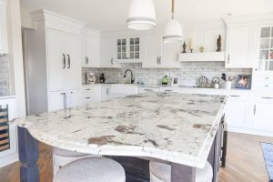What type of countertop is on the island?
Provide an in-depth and detailed explanation in response to the question.

The caption describes the island as having a stunning marble countertop, which adds elegance to the room with its subtle gray veining.